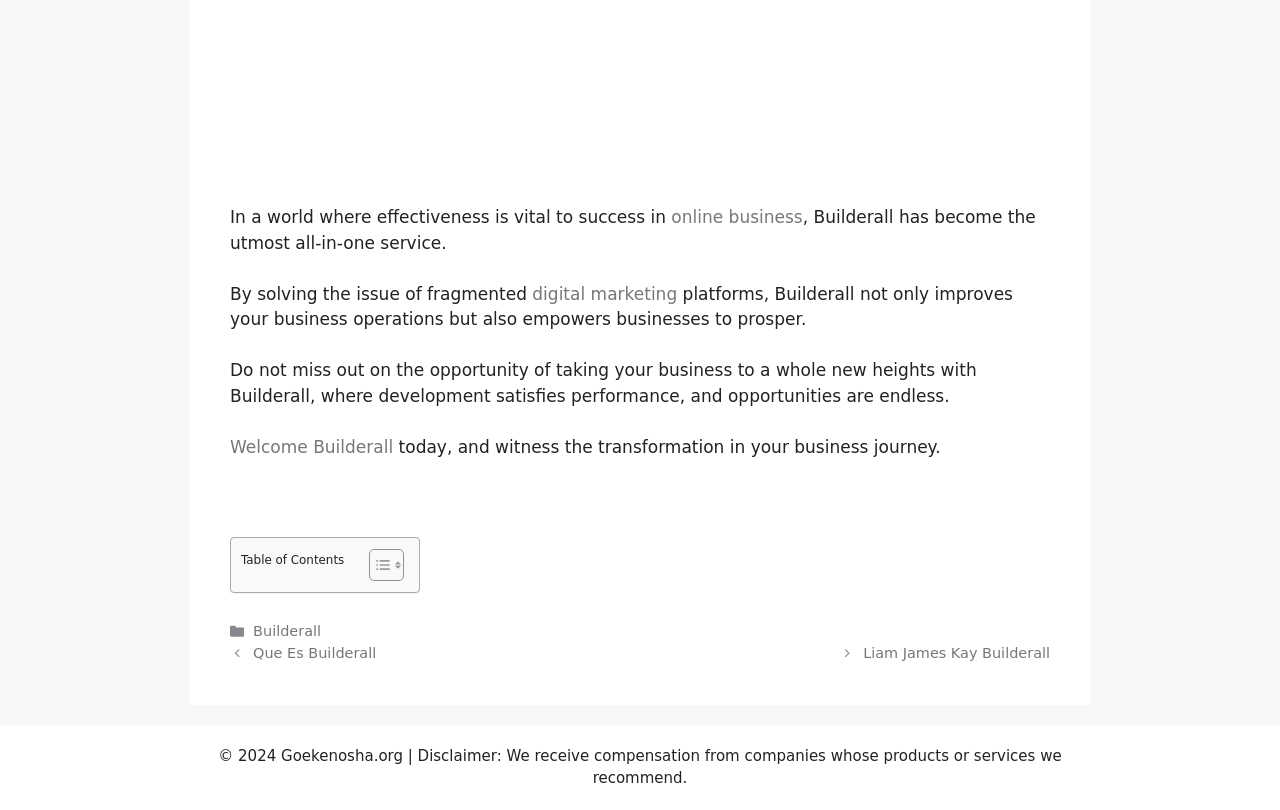Please provide a comprehensive response to the question based on the details in the image: What type of content is available in the 'Posts' section?

The 'Posts' section likely contains blog posts related to Builderall, as evidenced by the links 'Que Es Builderall' and 'Liam James Kay Builderall' within the section.